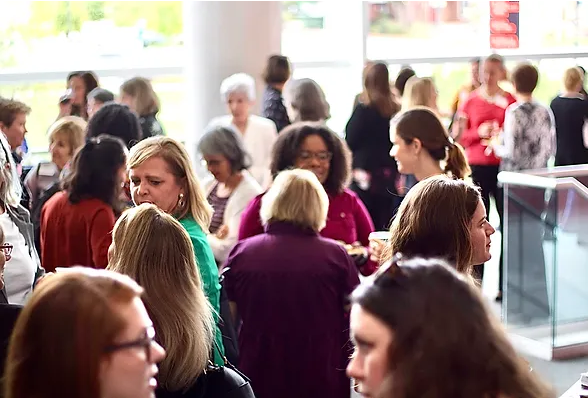Give a thorough explanation of the image.

The image depicts a vibrant gathering of women engaged in conversation at a networking event. The scene showcases a diverse group, with attendees in various outfits, including colors like green, purple, and black, suggesting a lively atmosphere filled with interaction. The background reveals a spacious area, likely within a conference center, with large windows allowing natural light to permeate the space. This gathering exemplifies a setting for collaboration and sharing ideas, emphasizing the significance of community in fields such as insurance technology. The atmosphere conveys a sense of empowerment and camaraderie among professionals, highlighting the importance of networking and building connections in the industry.